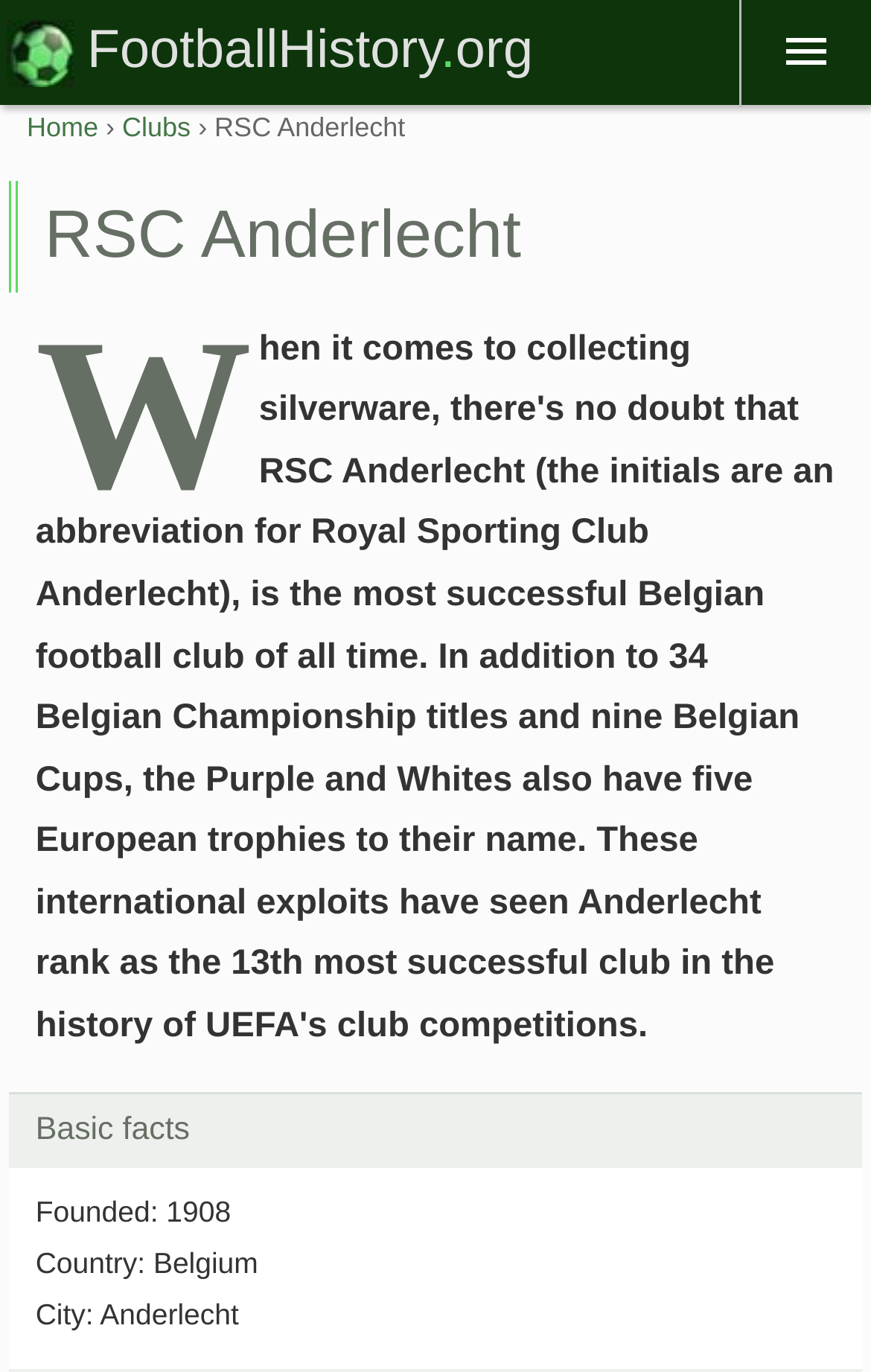What is the country of RSC Anderlecht?
From the details in the image, answer the question comprehensively.

I found the answer by looking at the 'Basic facts' section, where it lists 'Country: Belgium'.